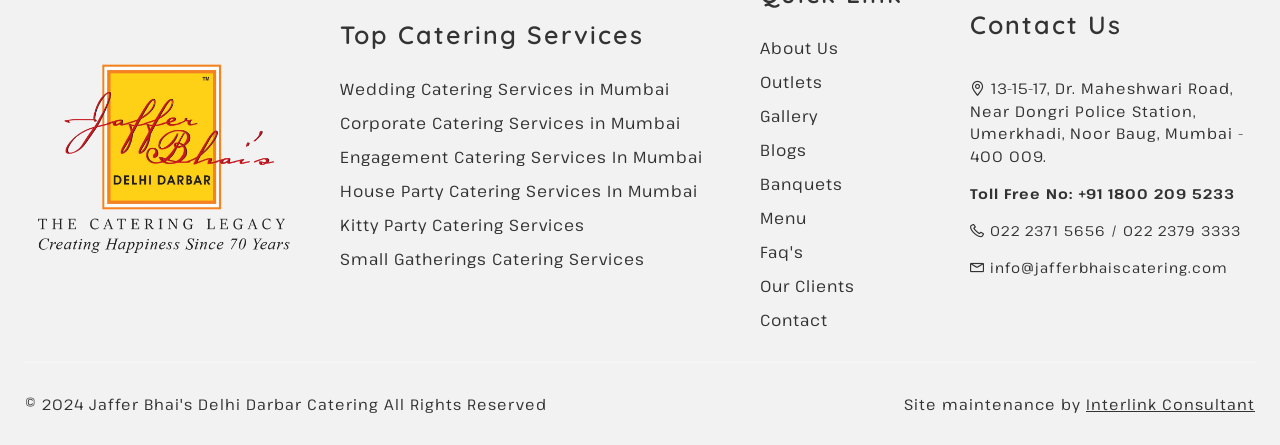Show the bounding box coordinates for the element that needs to be clicked to execute the following instruction: "Get our toll-free number". Provide the coordinates in the form of four float numbers between 0 and 1, i.e., [left, top, right, bottom].

[0.758, 0.414, 0.965, 0.456]